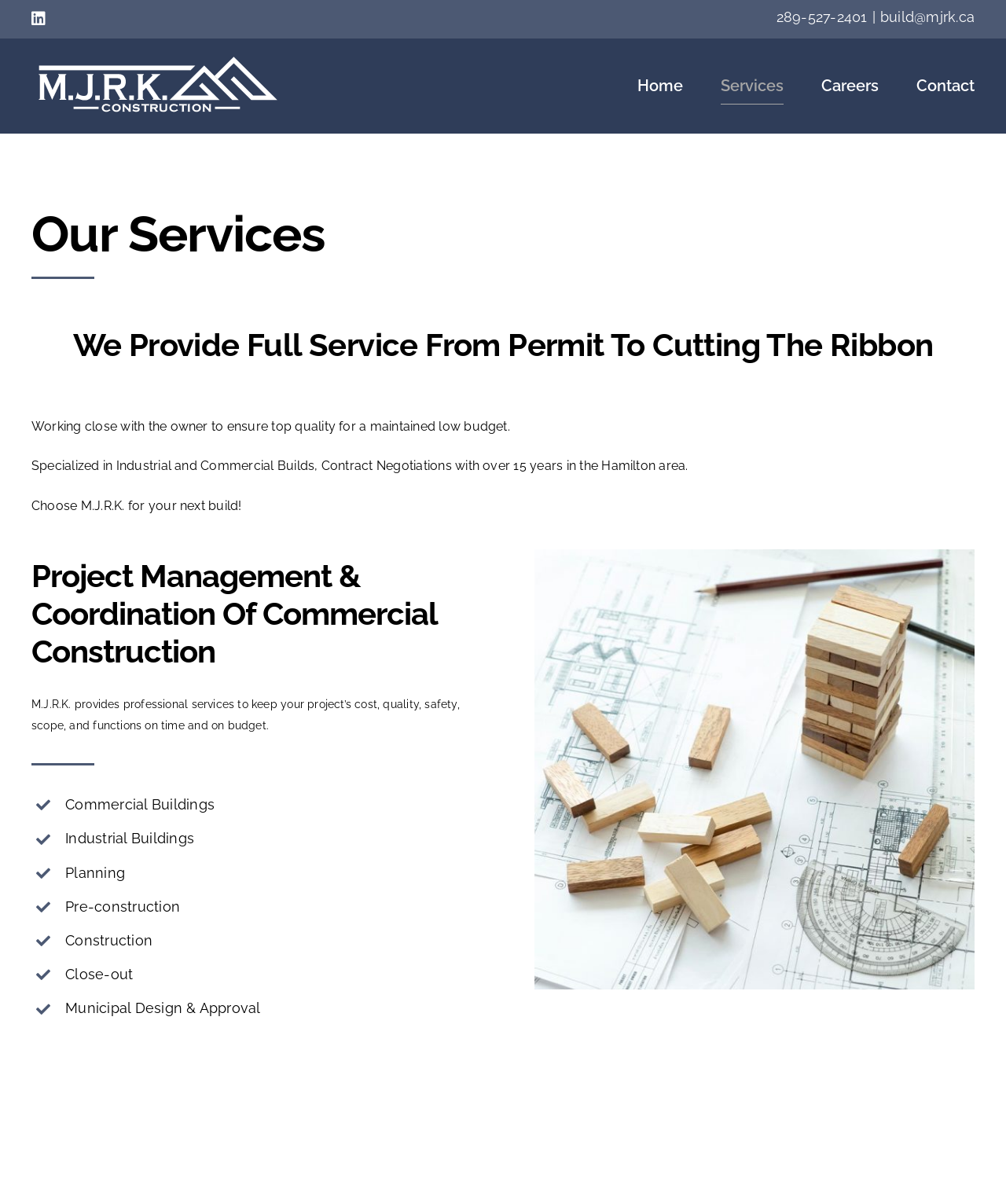Could you locate the bounding box coordinates for the section that should be clicked to accomplish this task: "Go to Top".

[0.904, 0.813, 0.941, 0.836]